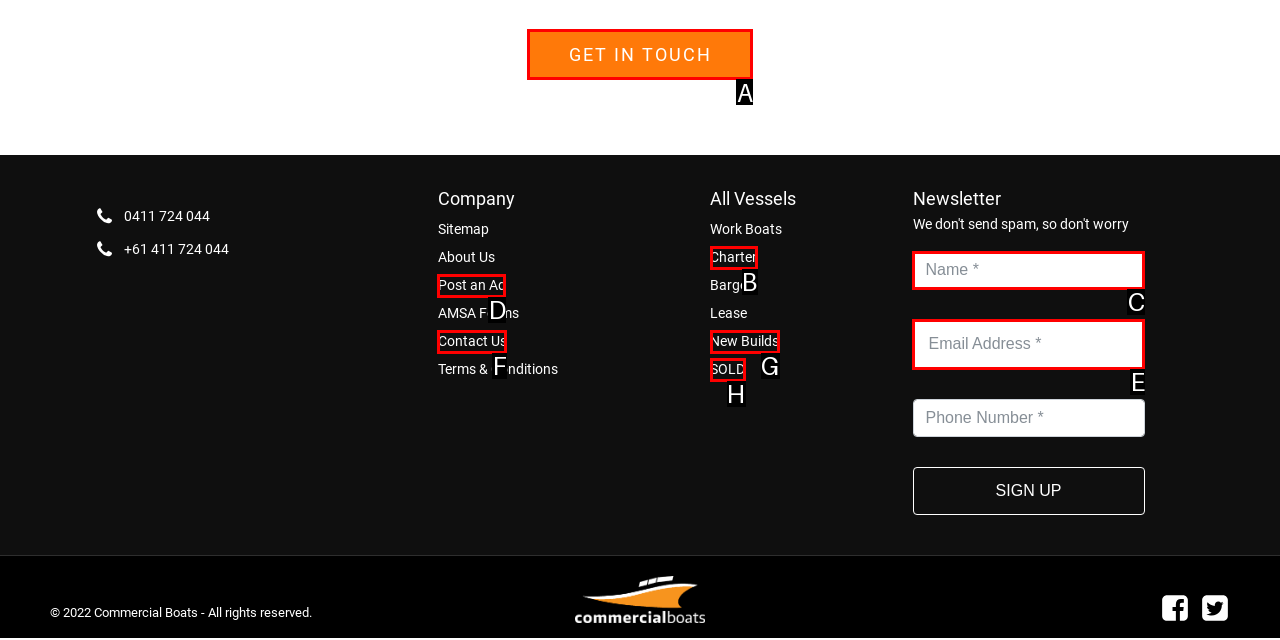Determine which HTML element fits the description: Charter. Answer with the letter corresponding to the correct choice.

B